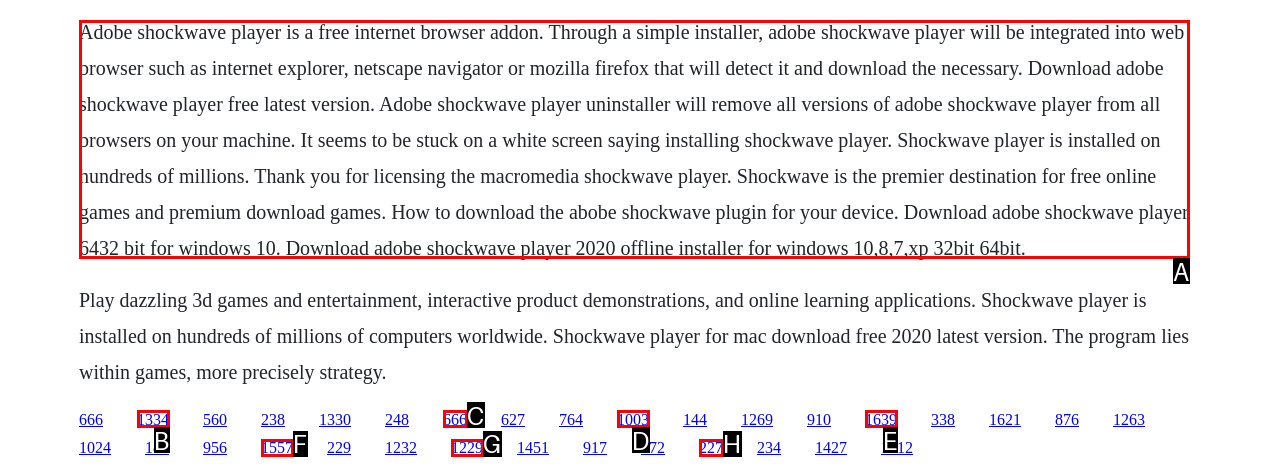Determine which option you need to click to execute the following task: Download Adobe Shockwave Player. Provide your answer as a single letter.

A